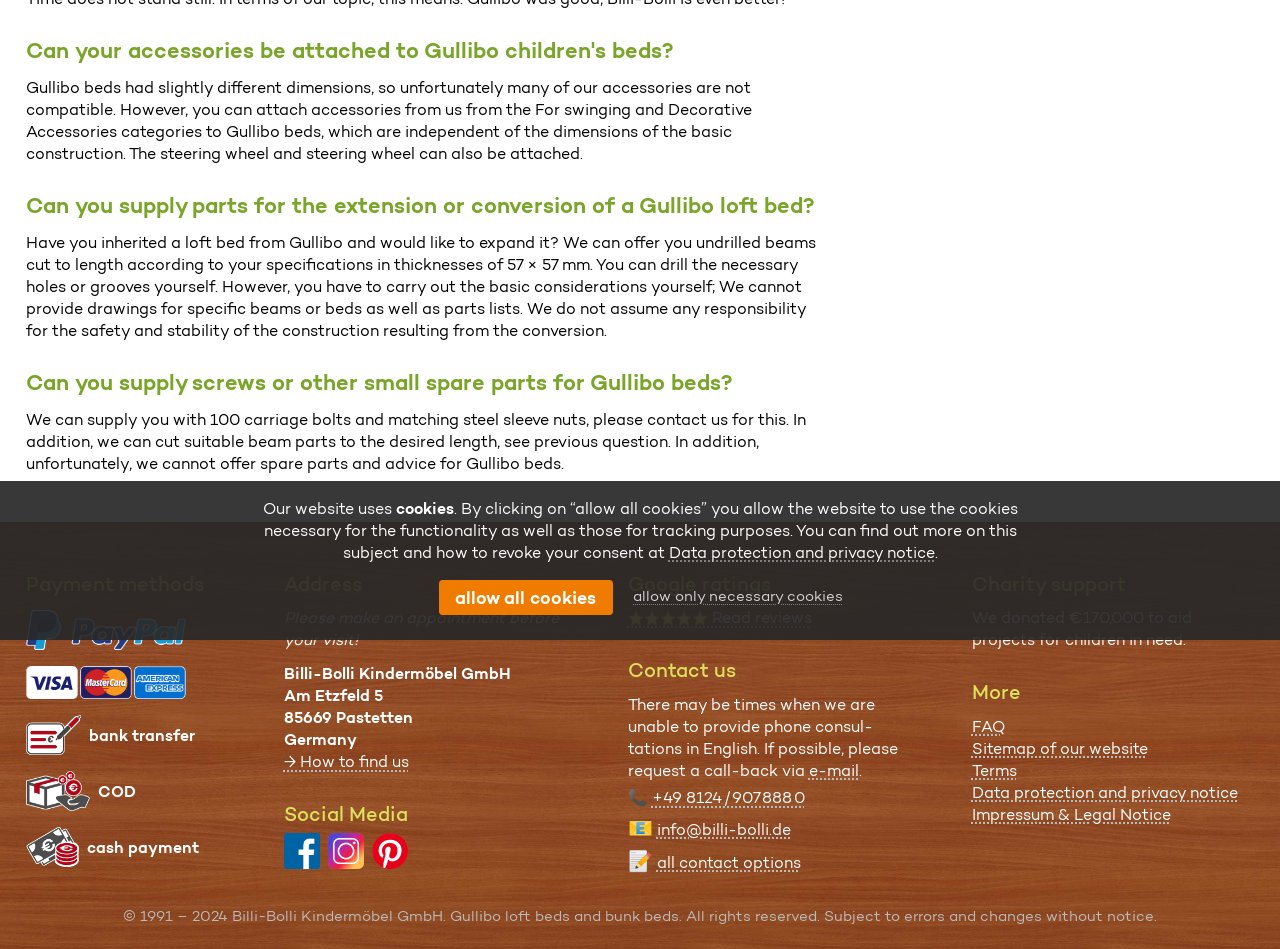Find and provide the bounding box coordinates for the UI element described with: "Contact".

None